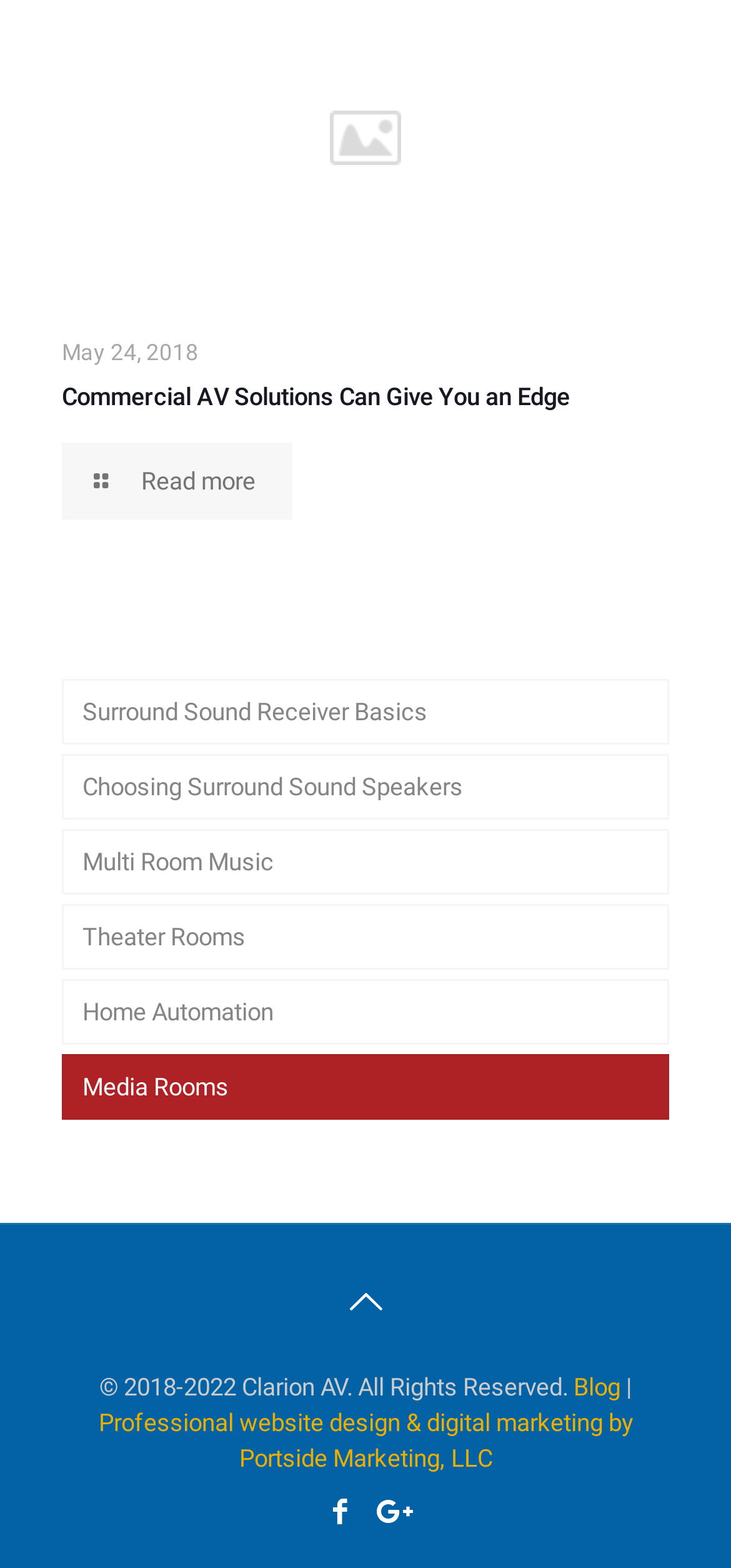Calculate the bounding box coordinates for the UI element based on the following description: "Multi Room Music". Ensure the coordinates are four float numbers between 0 and 1, i.e., [left, top, right, bottom].

[0.085, 0.529, 0.915, 0.571]